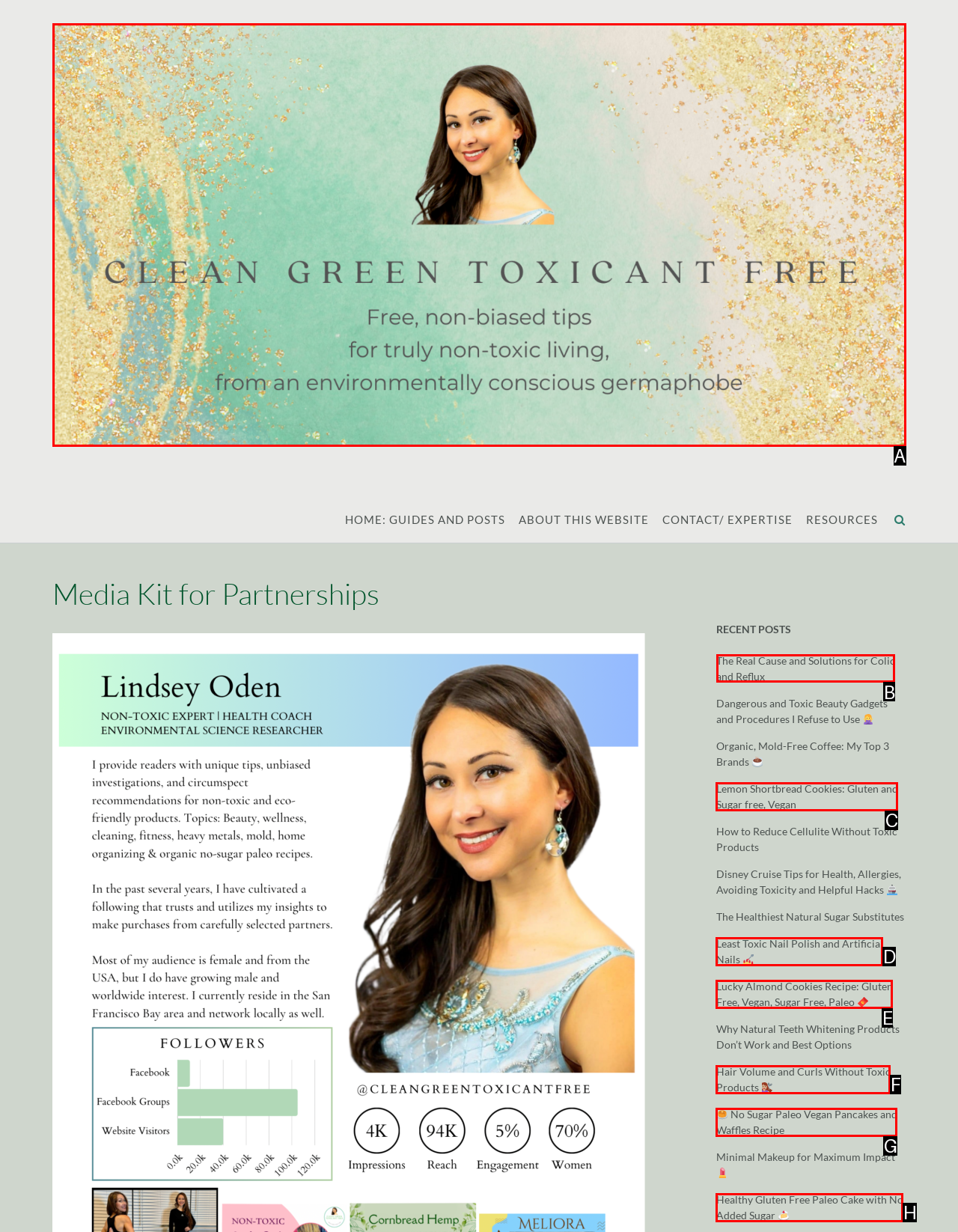Show which HTML element I need to click to perform this task: Click on the 'The Real Cause and Solutions for Colic and Reflux' article Answer with the letter of the correct choice.

B